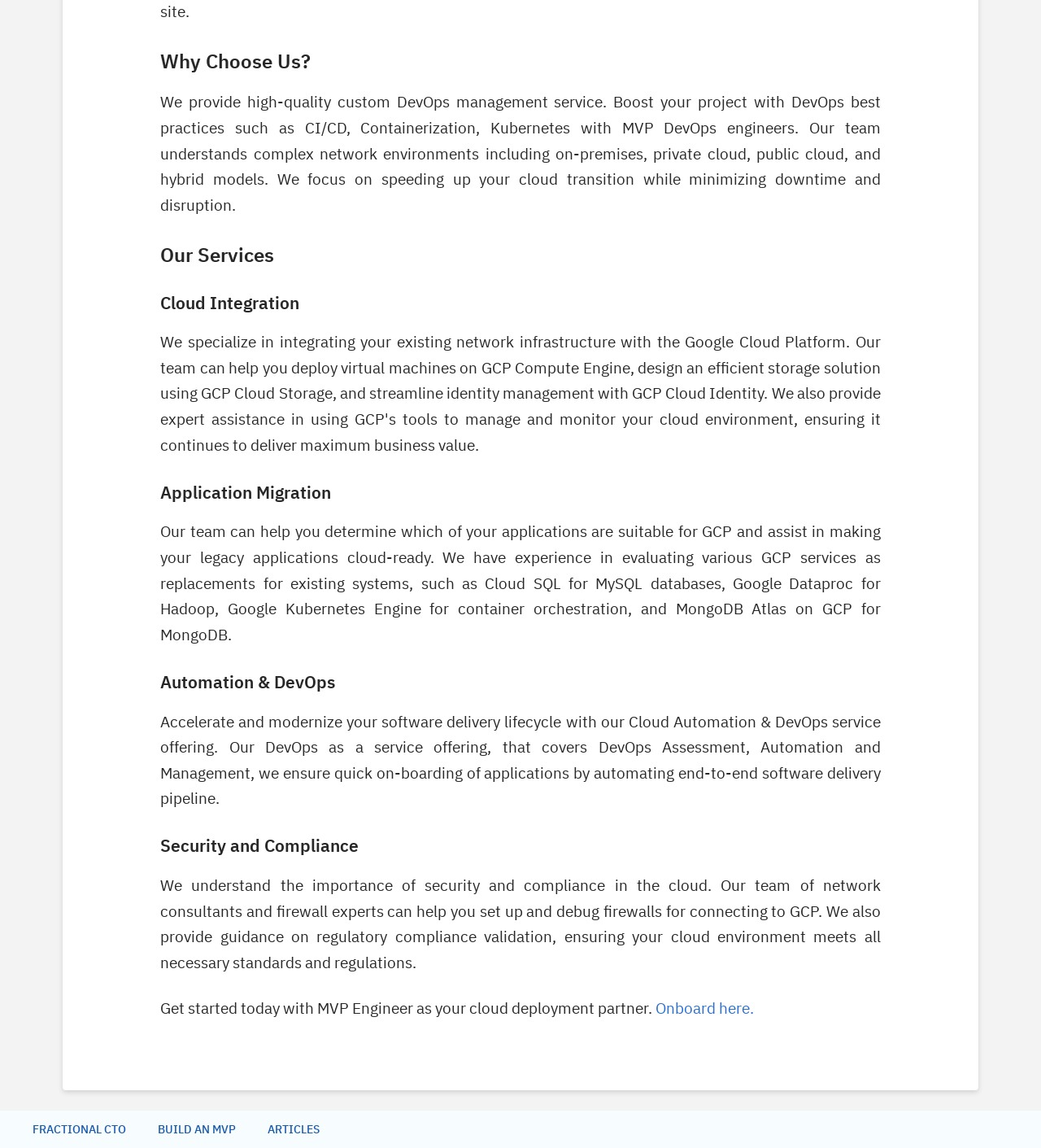Determine the bounding box of the UI element mentioned here: "Build an MVP". The coordinates must be in the format [left, top, right, bottom] with values ranging from 0 to 1.

[0.152, 0.977, 0.227, 0.99]